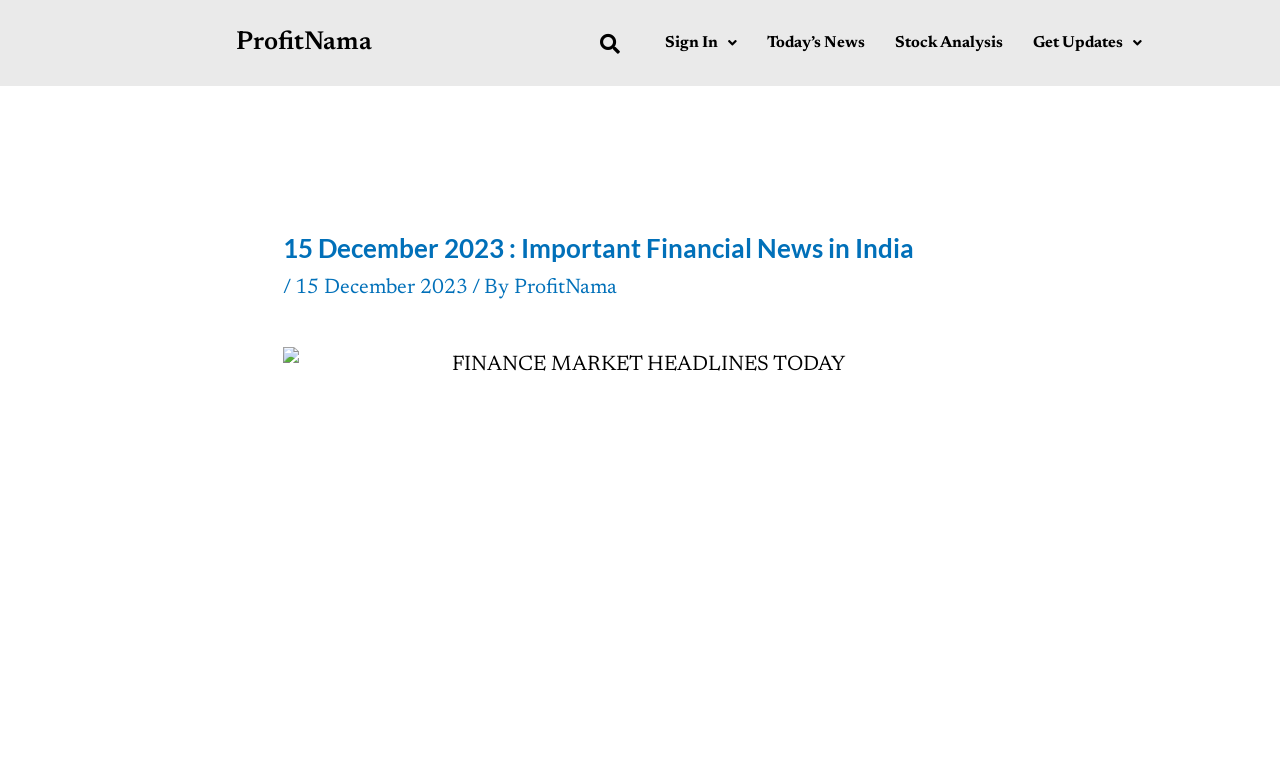Given the description "15 December 2023", determine the bounding box of the corresponding UI element.

[0.23, 0.364, 0.366, 0.392]